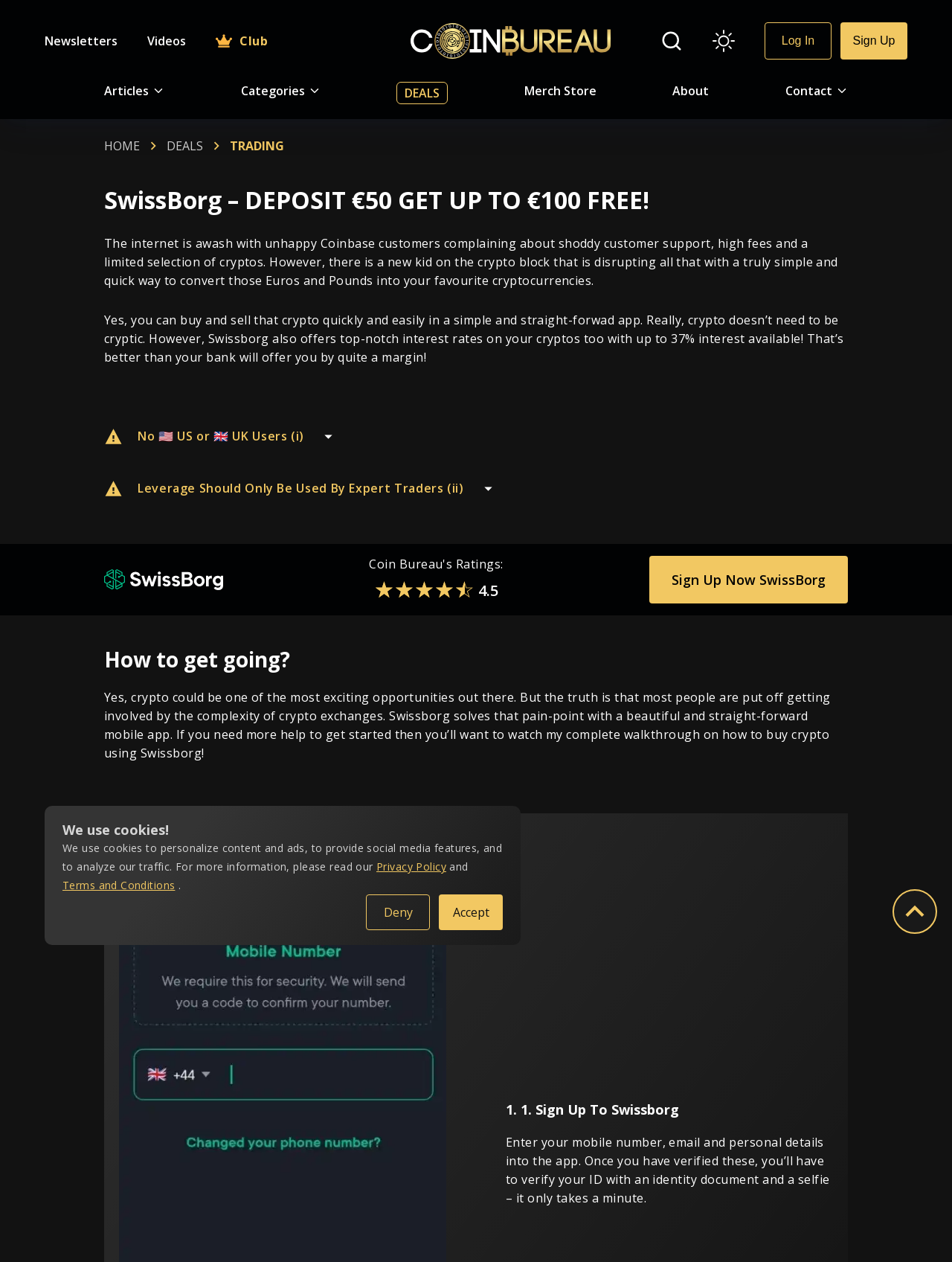Determine the coordinates of the bounding box for the clickable area needed to execute this instruction: "Click on DEALS".

[0.425, 0.067, 0.462, 0.081]